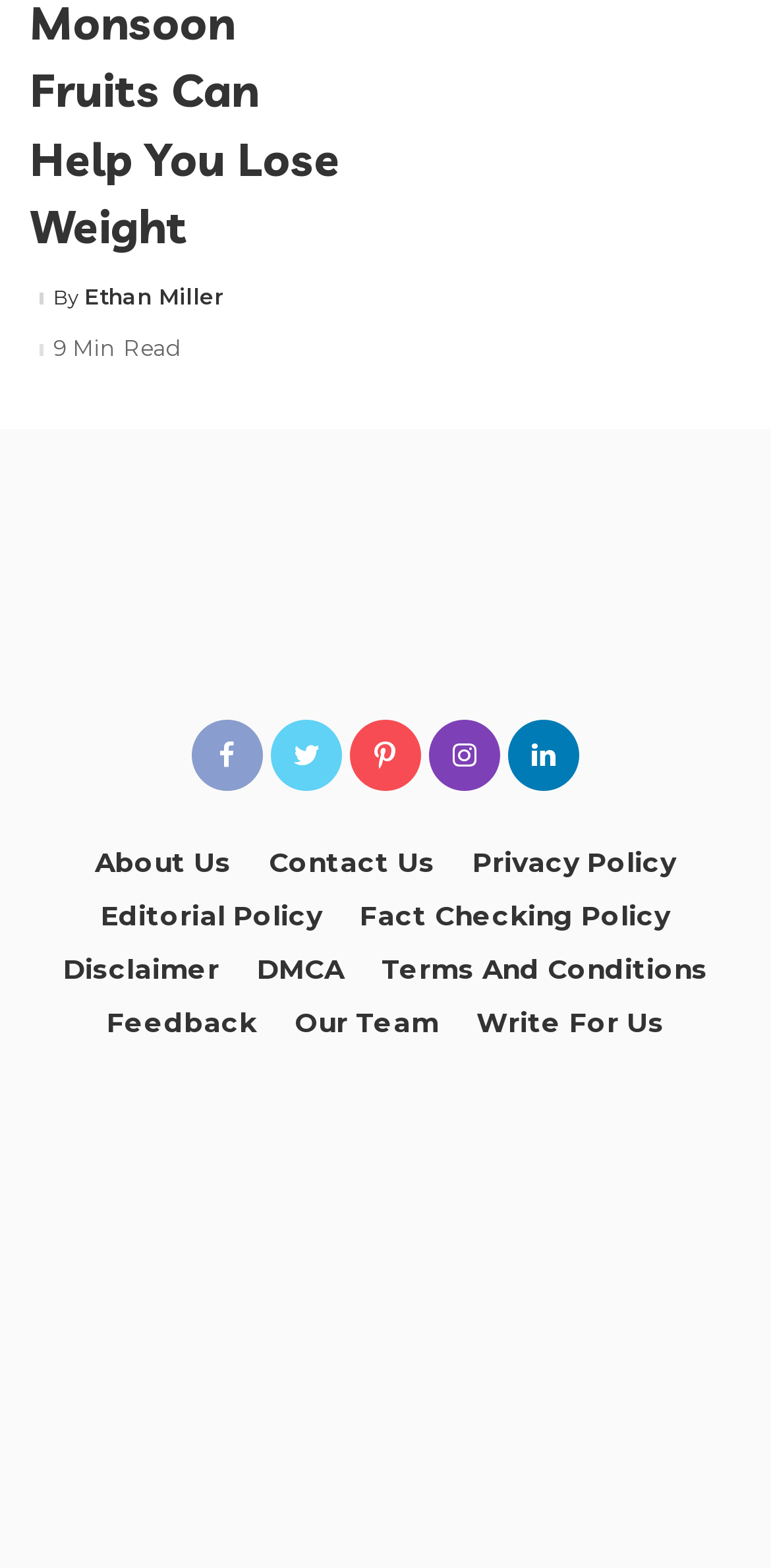Find the bounding box coordinates of the element I should click to carry out the following instruction: "Visit About Us page".

[0.105, 0.536, 0.318, 0.565]